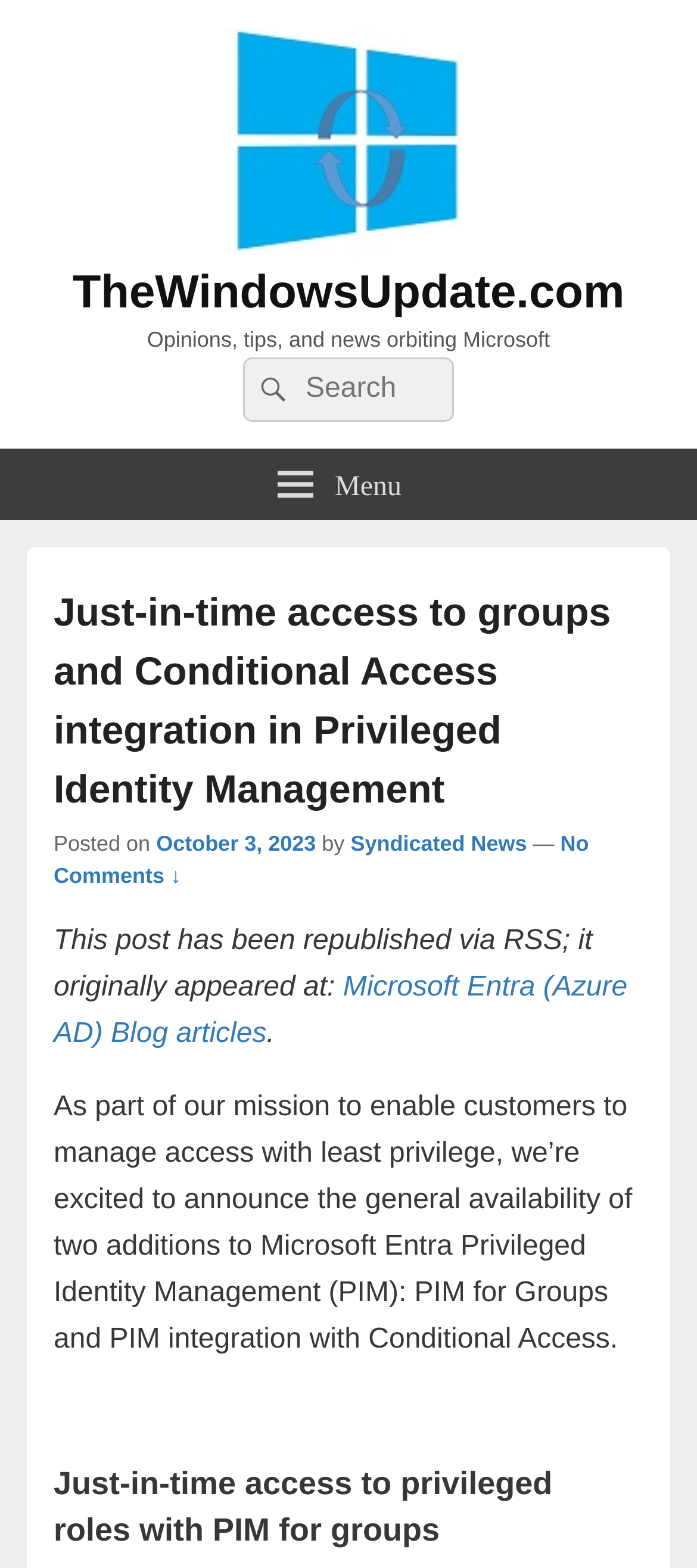Identify the bounding box coordinates of the element that should be clicked to fulfill this task: "Check the post details on October 3, 2023". The coordinates should be provided as four float numbers between 0 and 1, i.e., [left, top, right, bottom].

[0.224, 0.53, 0.453, 0.546]